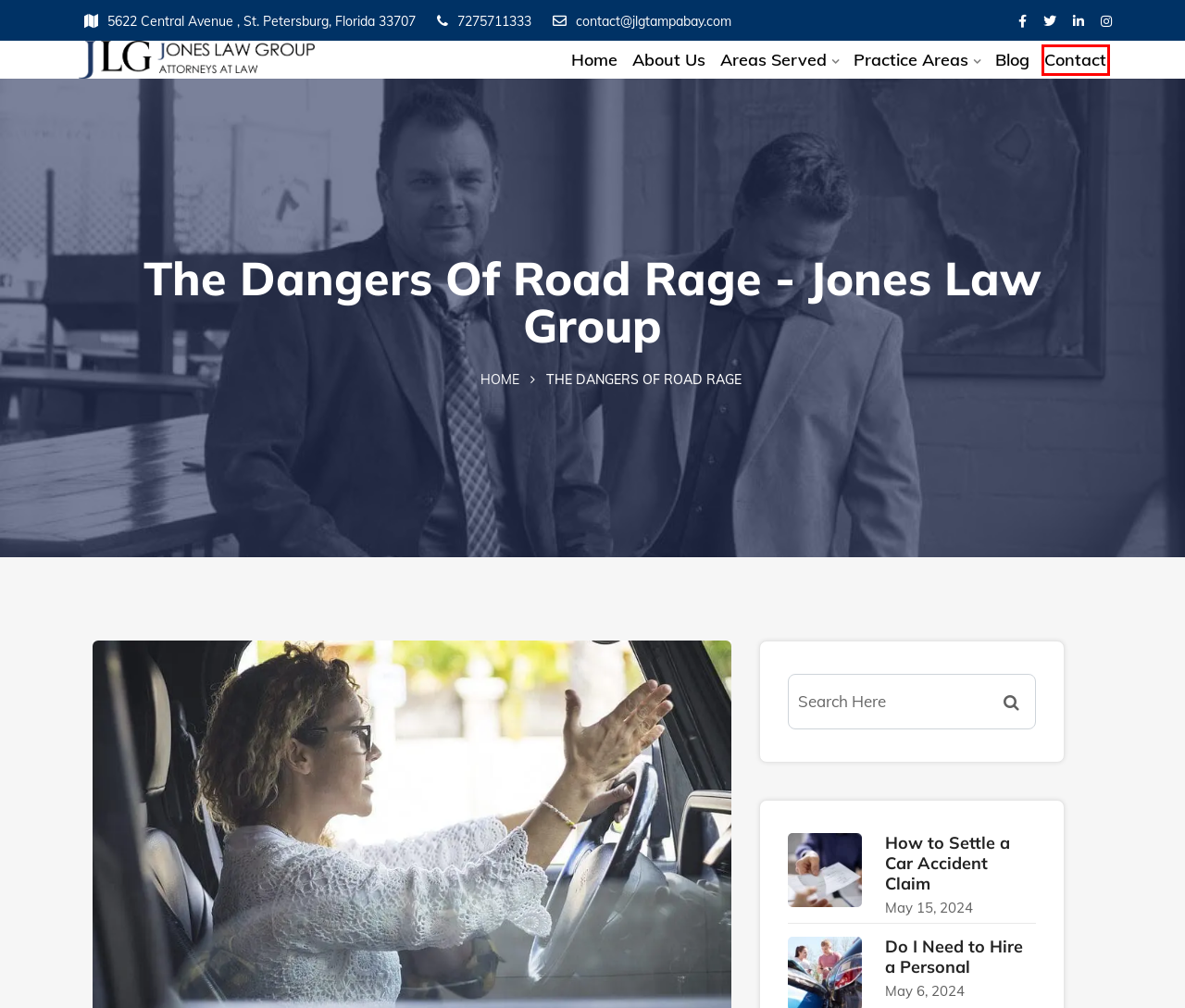Review the screenshot of a webpage that includes a red bounding box. Choose the webpage description that best matches the new webpage displayed after clicking the element within the bounding box. Here are the candidates:
A. Do I Need to Hire a Personal Injury Lawyer if I'm Not Injured? - Jones Law Group
B. Insightful Legal Blogs from Jones Law Group: Stay Informed
C. St. Petersburg Personal Injury Attorneys - Jones Law Group
D. How Much Are Typical Car Accident Settlement Amounts?
E. Common Mistakes to Avoid in a Car Accident Case - Jones Law Group
F. Jones Law Group: Premier Personal Injury Attorneys in Florida
G. St. Petersburg Personal Injury Lawyers - Expert Attorneys in Florida
H. Contact Jones Law Group: Premier Personal Injury Law Firm

H